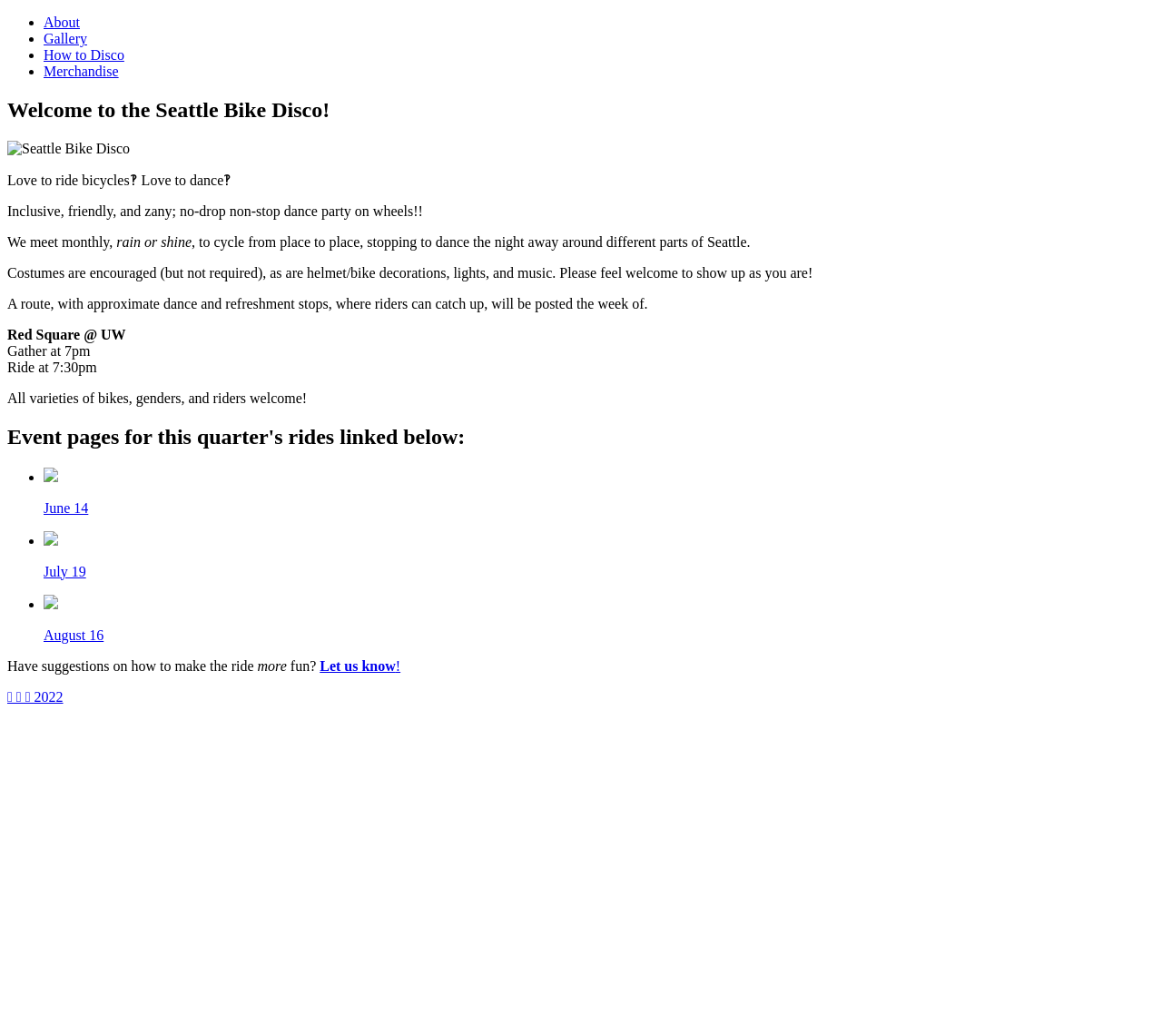Please determine the bounding box coordinates of the element to click in order to execute the following instruction: "Click on About". The coordinates should be four float numbers between 0 and 1, specified as [left, top, right, bottom].

[0.038, 0.014, 0.069, 0.029]